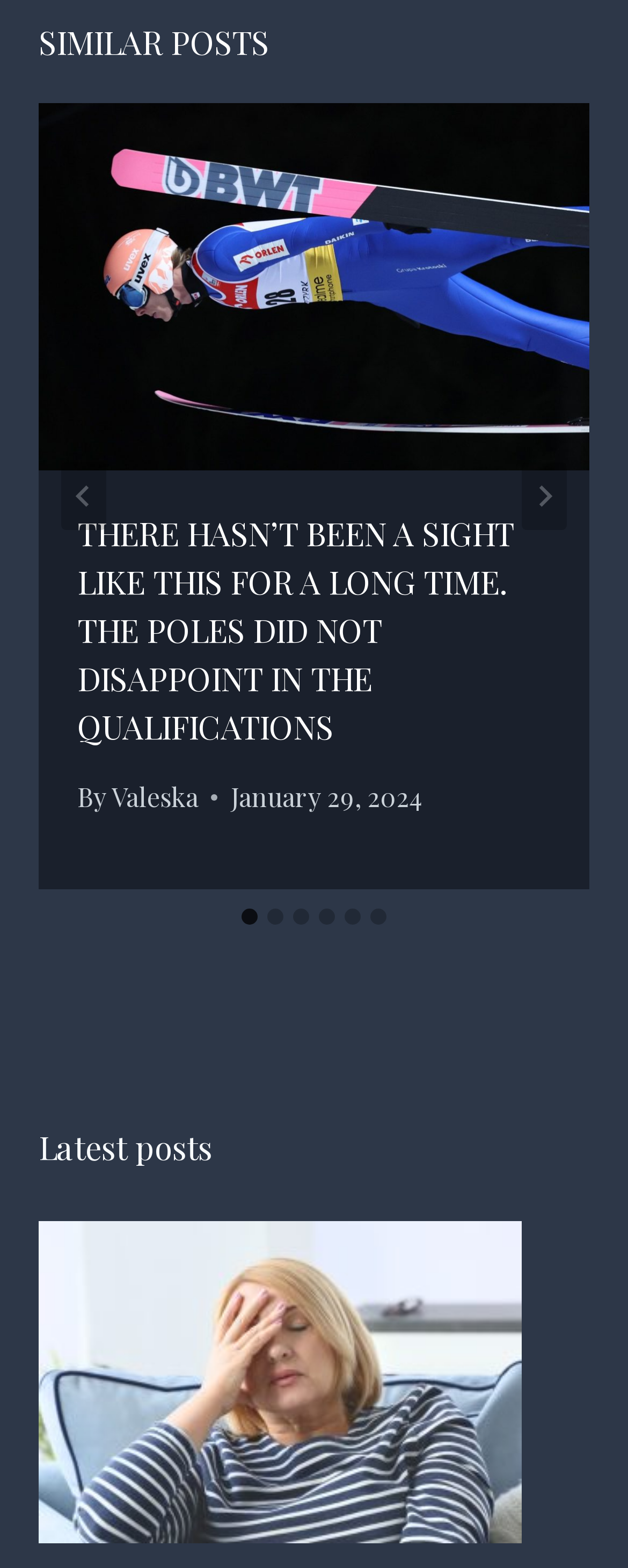Determine the bounding box coordinates for the area you should click to complete the following instruction: "View similar posts".

[0.062, 0.013, 0.938, 0.041]